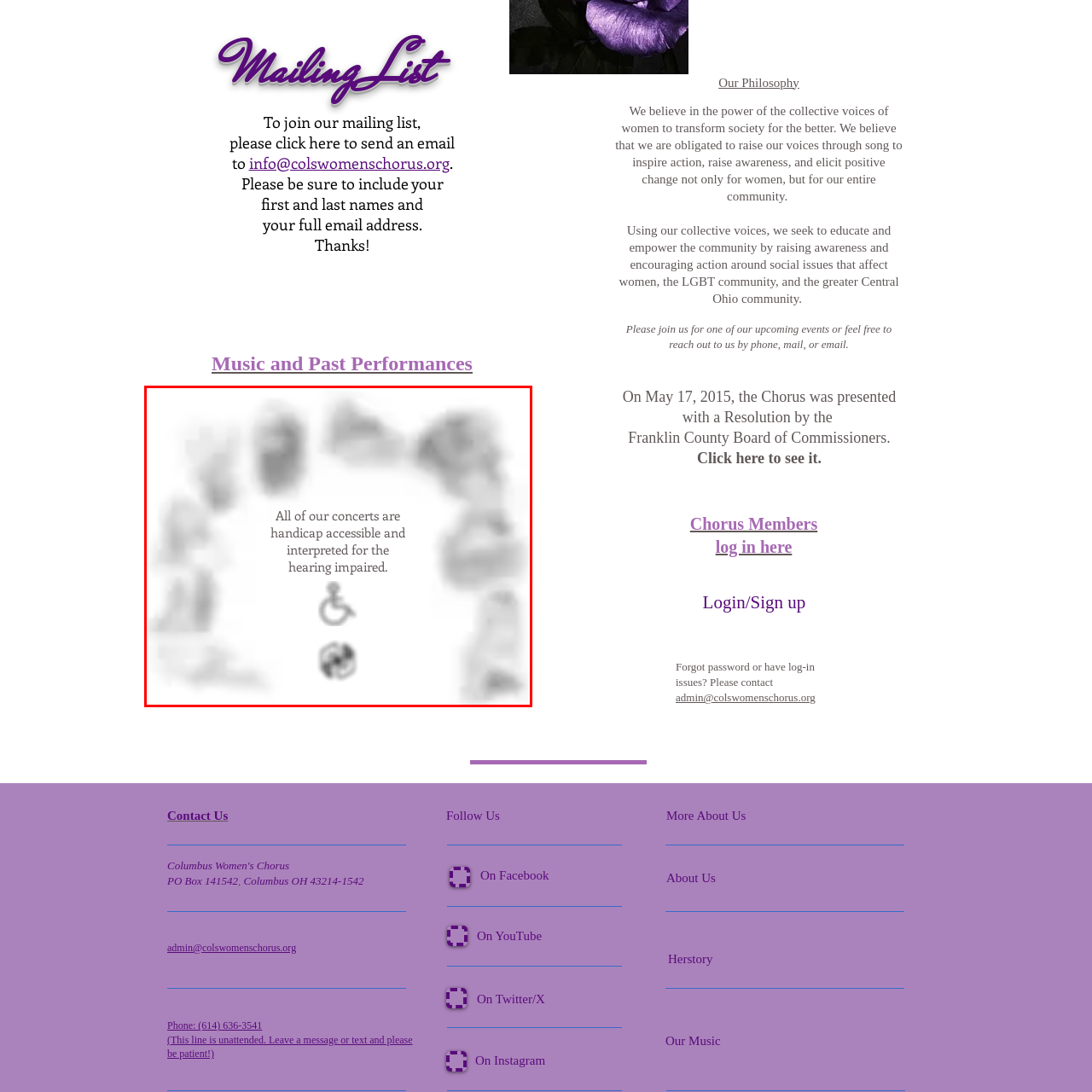Look at the image enclosed within the red outline and answer the question with a single word or phrase:
What is the chorus's goal regarding accessibility?

Make performances available to all